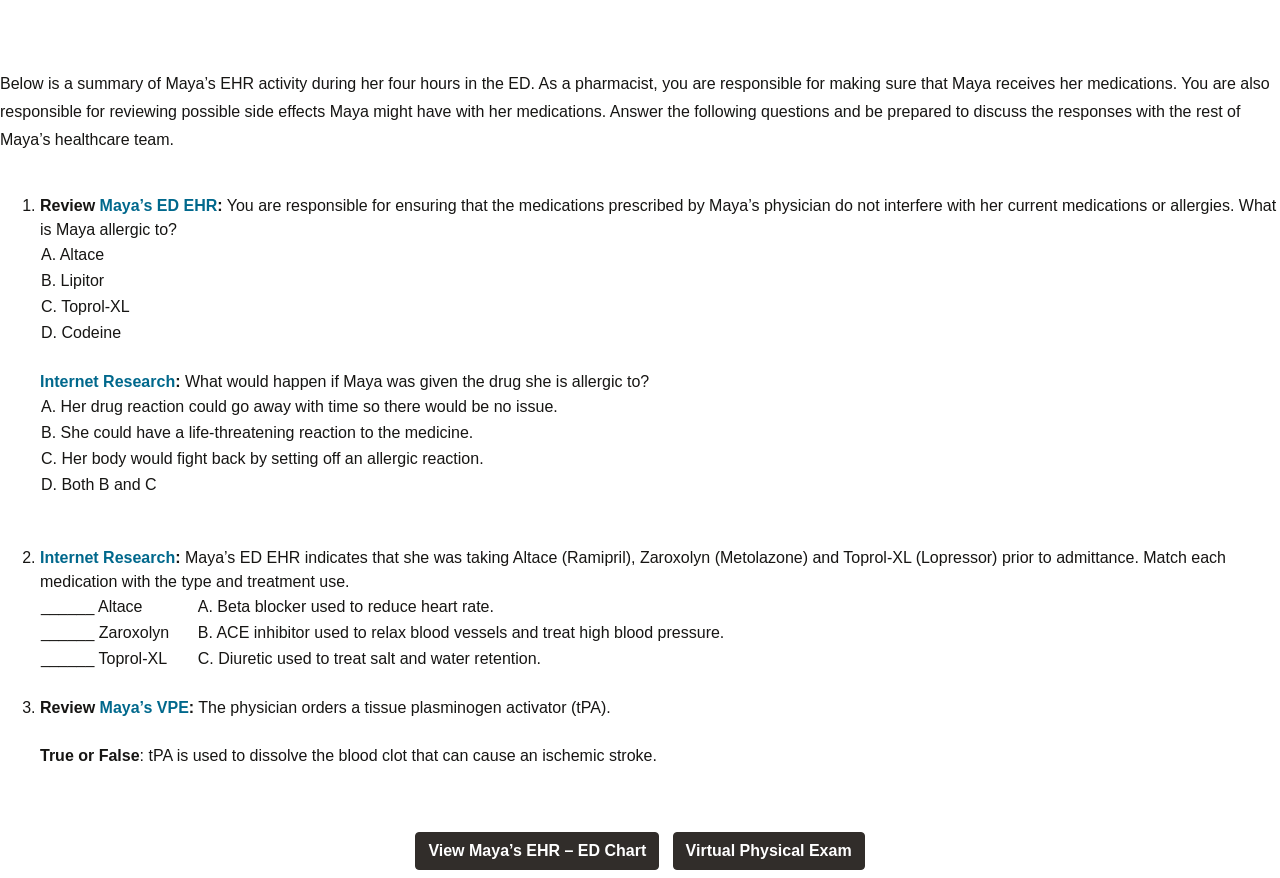What is the purpose of tPA?
Using the image, give a concise answer in the form of a single word or short phrase.

Dissolve blood clot